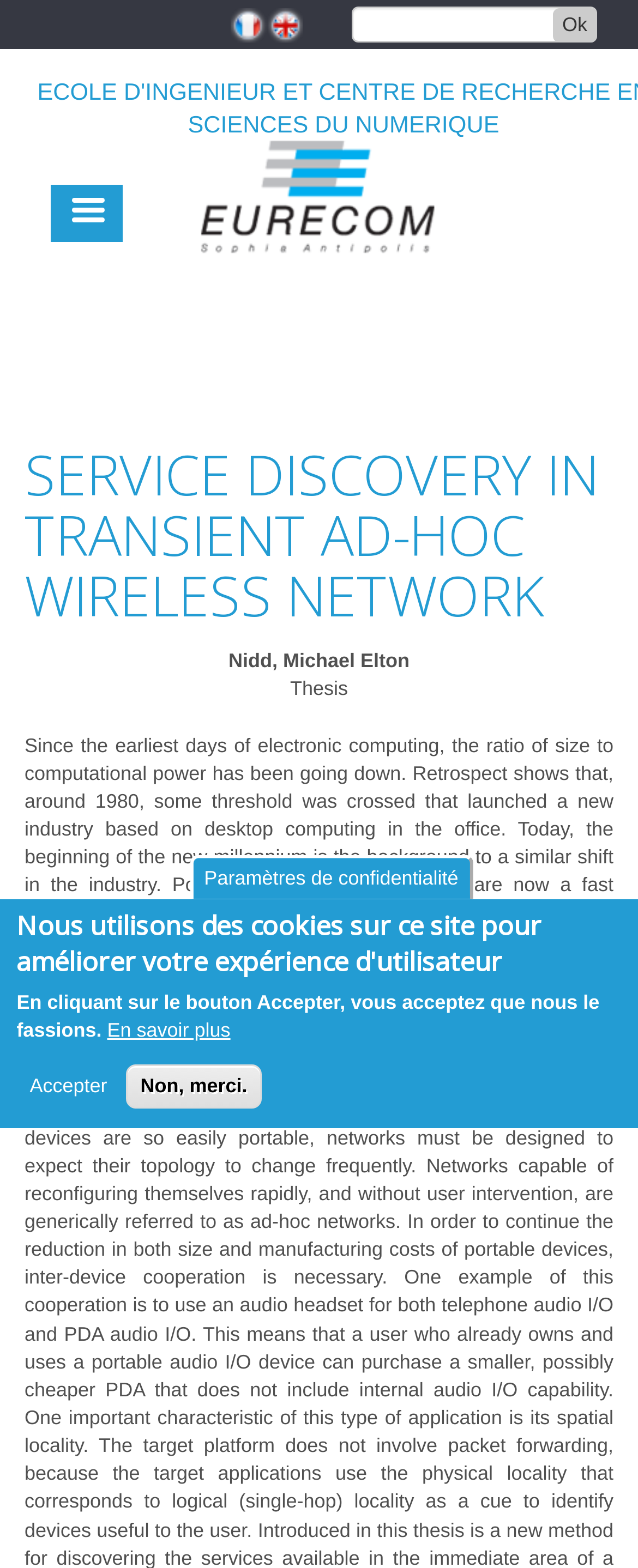What is the topic of the research described on the webpage?
Identify the answer in the screenshot and reply with a single word or phrase.

Service discovery in transient ad-hoc wireless network